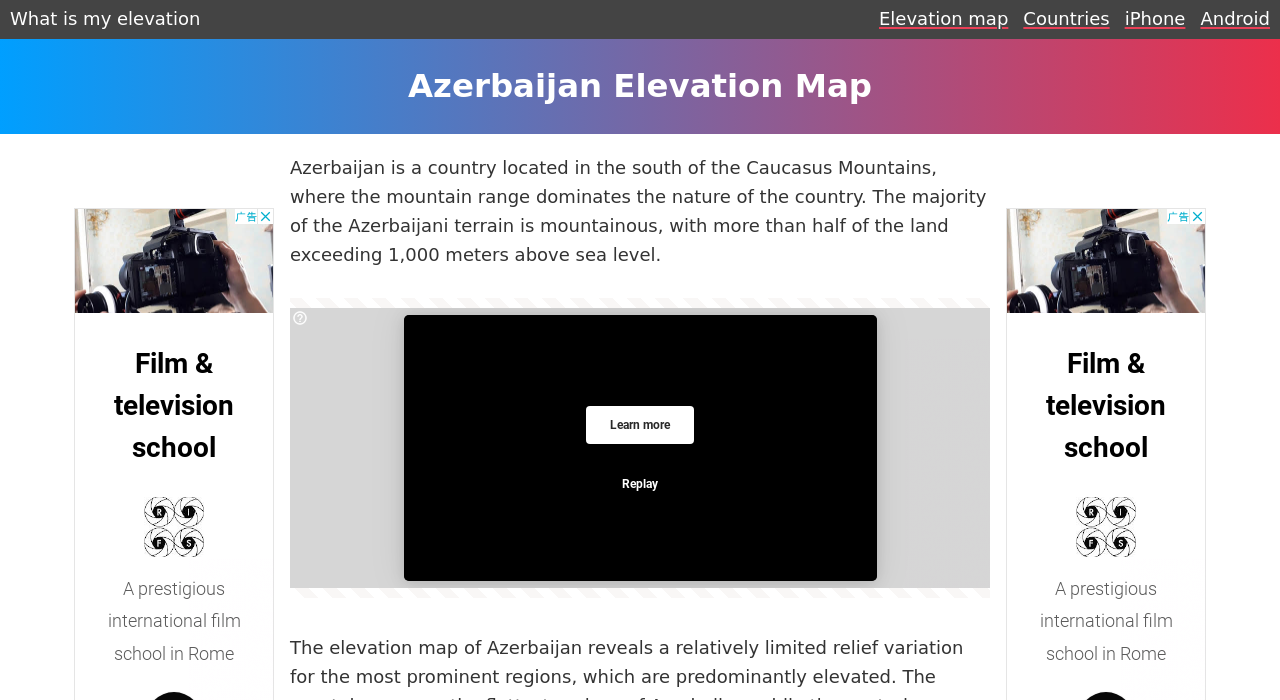Using the format (top-left x, top-left y, bottom-right x, bottom-right y), provide the bounding box coordinates for the described UI element. All values should be floating point numbers between 0 and 1: Browse by Topic

None